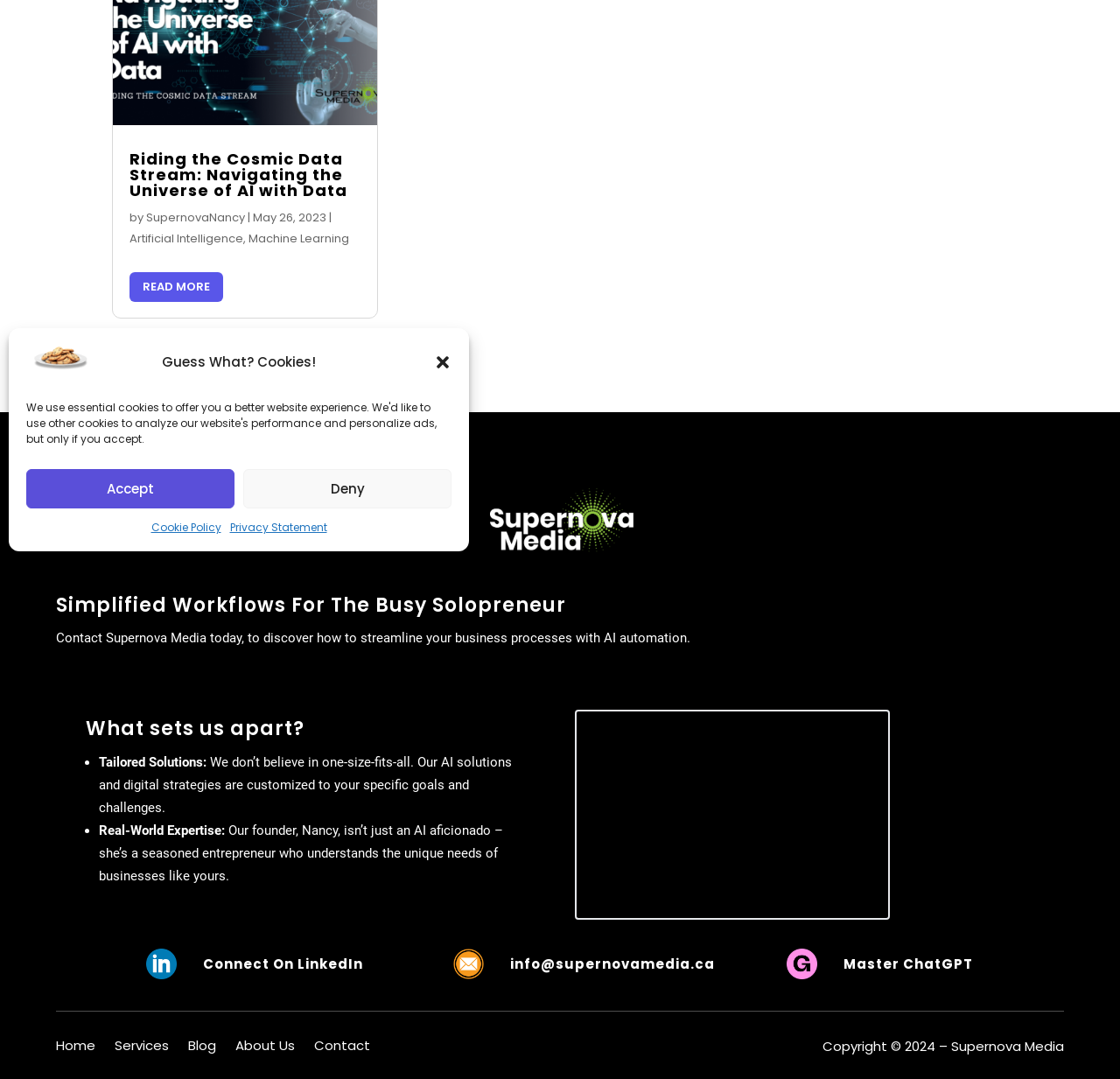Locate the bounding box coordinates for the element described below: "Master ChatGPT". The coordinates must be four float values between 0 and 1, formatted as [left, top, right, bottom].

[0.753, 0.884, 0.869, 0.901]